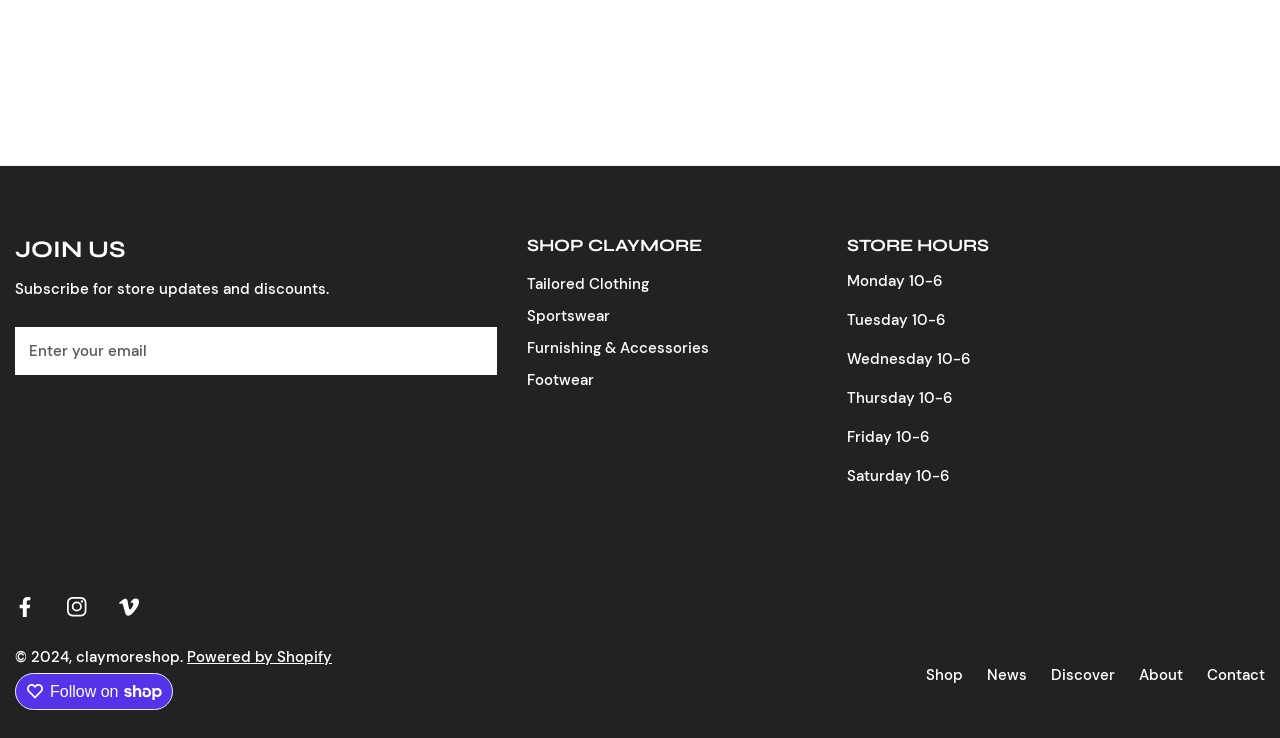Indicate the bounding box coordinates of the element that must be clicked to execute the instruction: "Check store hours". The coordinates should be given as four float numbers between 0 and 1, i.e., [left, top, right, bottom].

[0.662, 0.32, 0.888, 0.347]